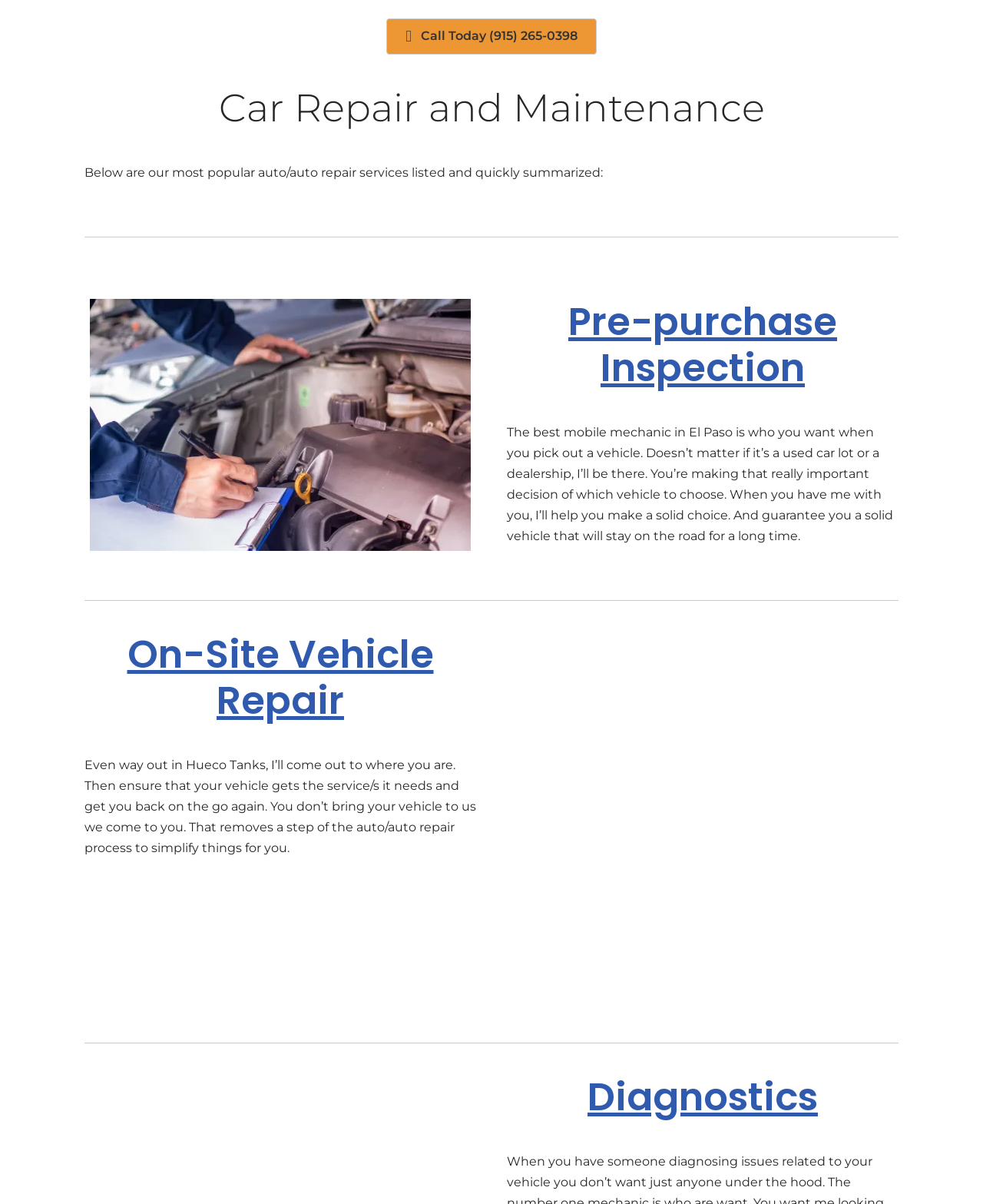Respond with a single word or phrase for the following question: 
What is the purpose of a pre-purchase inspection?

To help make a solid choice